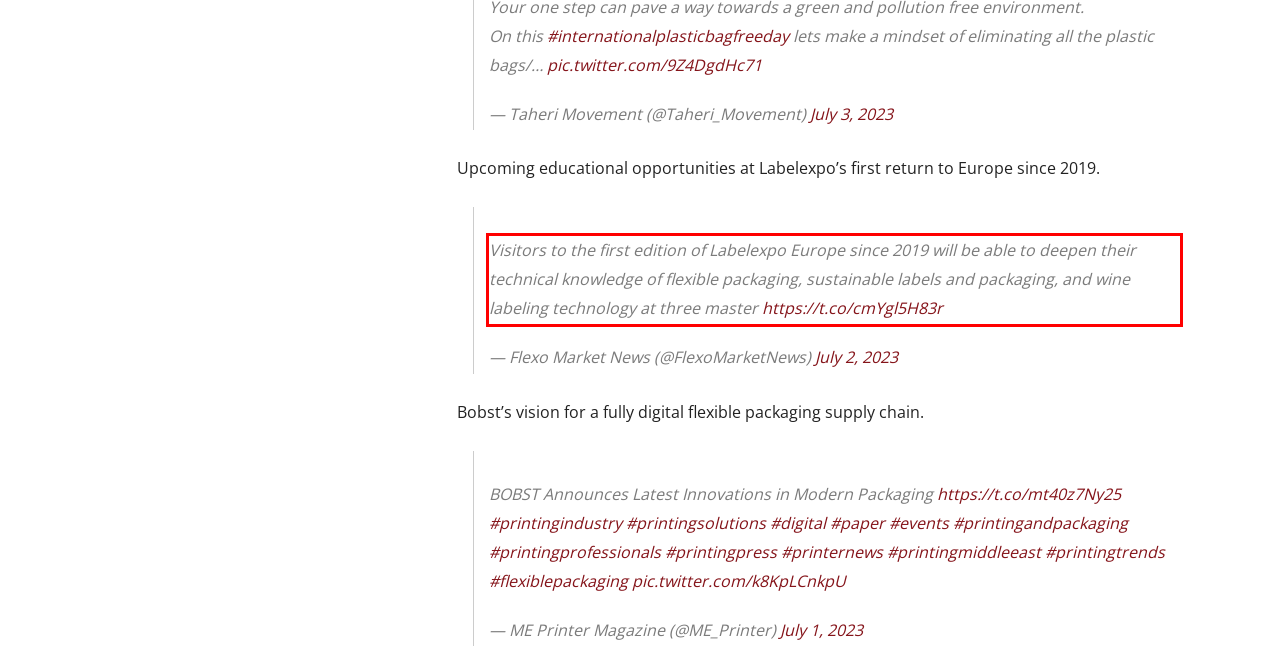Extract and provide the text found inside the red rectangle in the screenshot of the webpage.

Visitors to the first edition of Labelexpo Europe since 2019 will be able to deepen their technical knowledge of flexible packaging, sustainable labels and packaging, and wine labeling technology at three master https://t.co/cmYgl5H83r